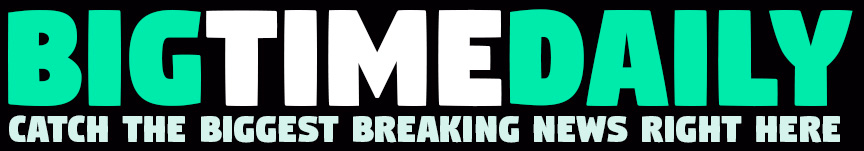Provide a brief response in the form of a single word or phrase:
What does the design of the graphic convey?

Sense of immediacy and relevance